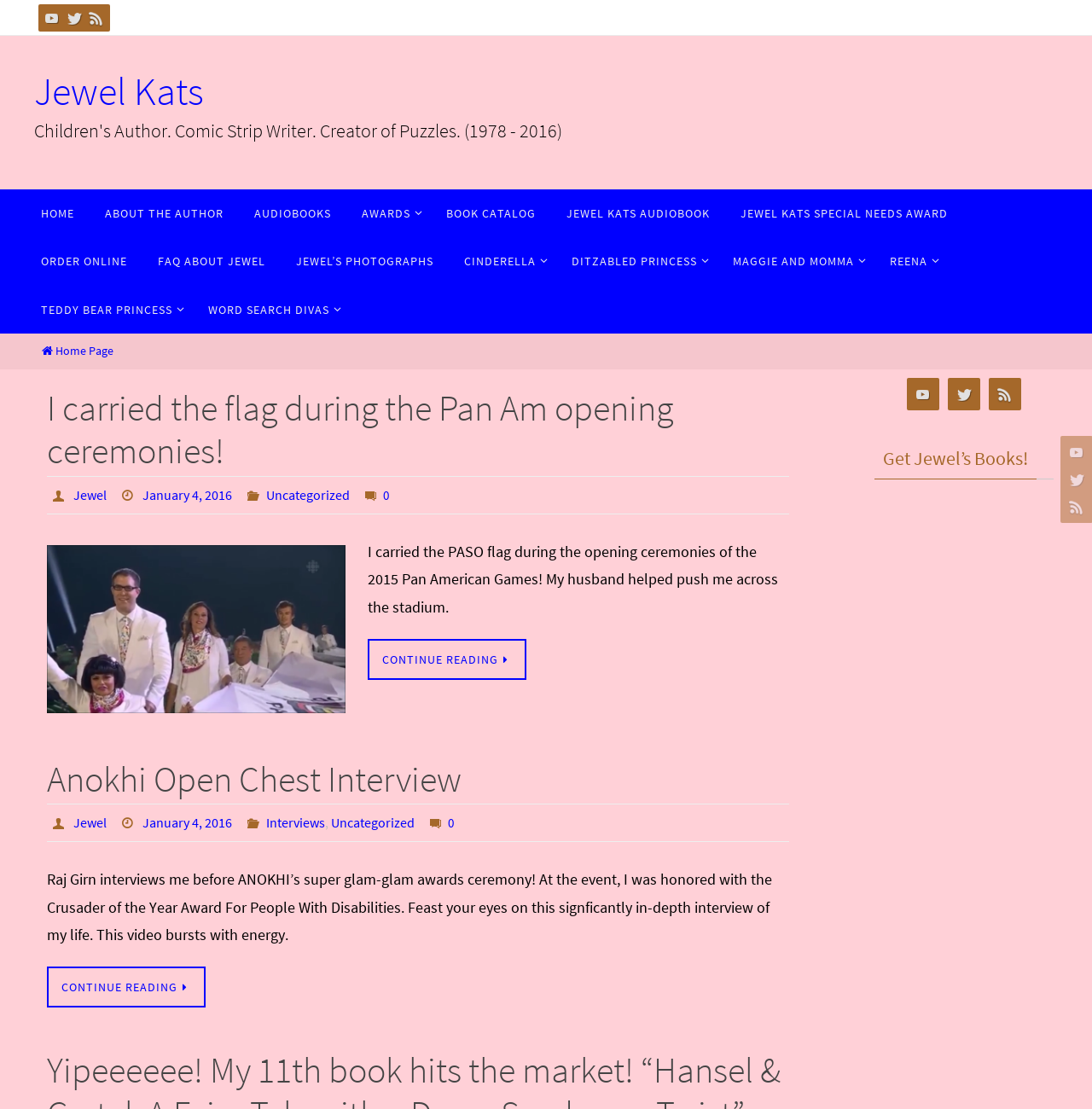Locate the bounding box coordinates of the clickable area needed to fulfill the instruction: "Go to the home page".

[0.023, 0.171, 0.082, 0.214]